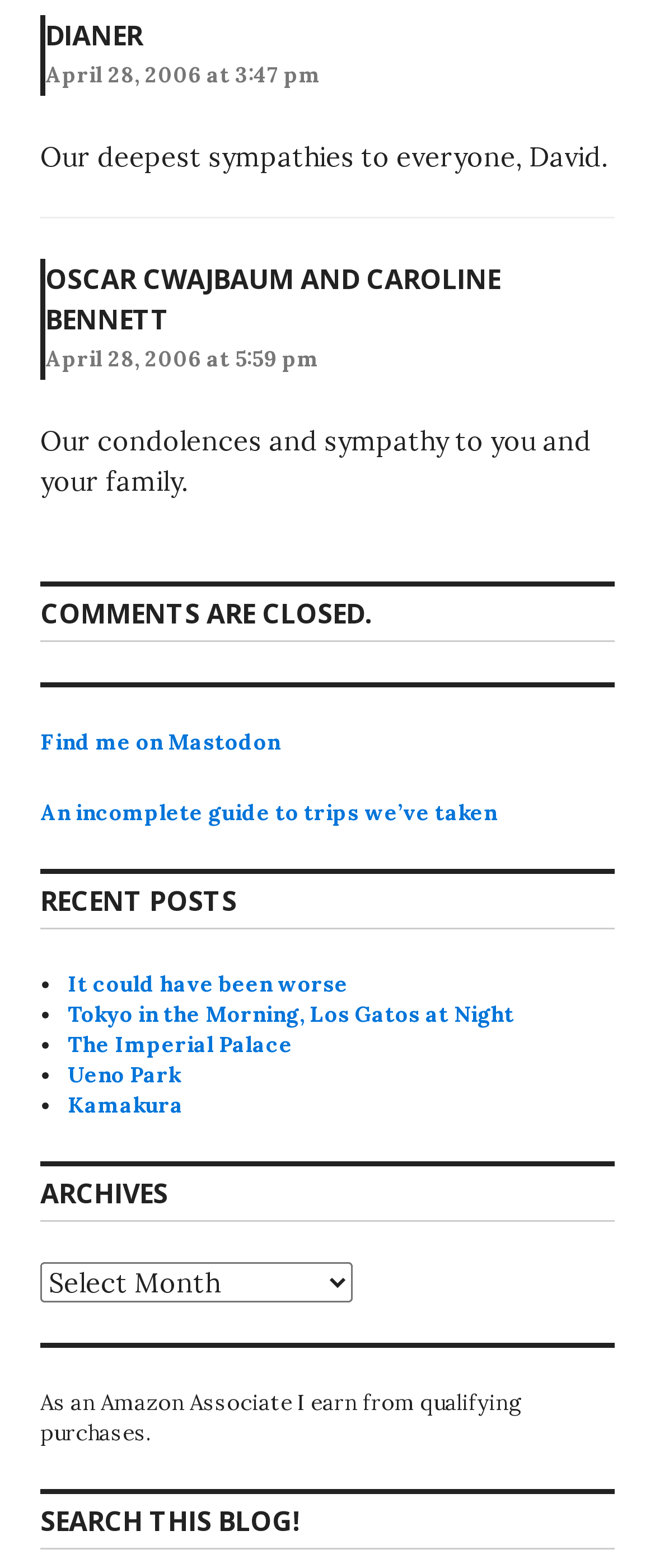What is the topic of the recent posts section?
Please respond to the question with a detailed and thorough explanation.

I looked at the links in the 'RECENT POSTS' section and noticed that they all seem to be related to travel, with titles like 'It could have been worse', 'Tokyo in the Morning, Los Gatos at Night', and 'Kamakura'. This suggests that the topic of this section is trips or travel.